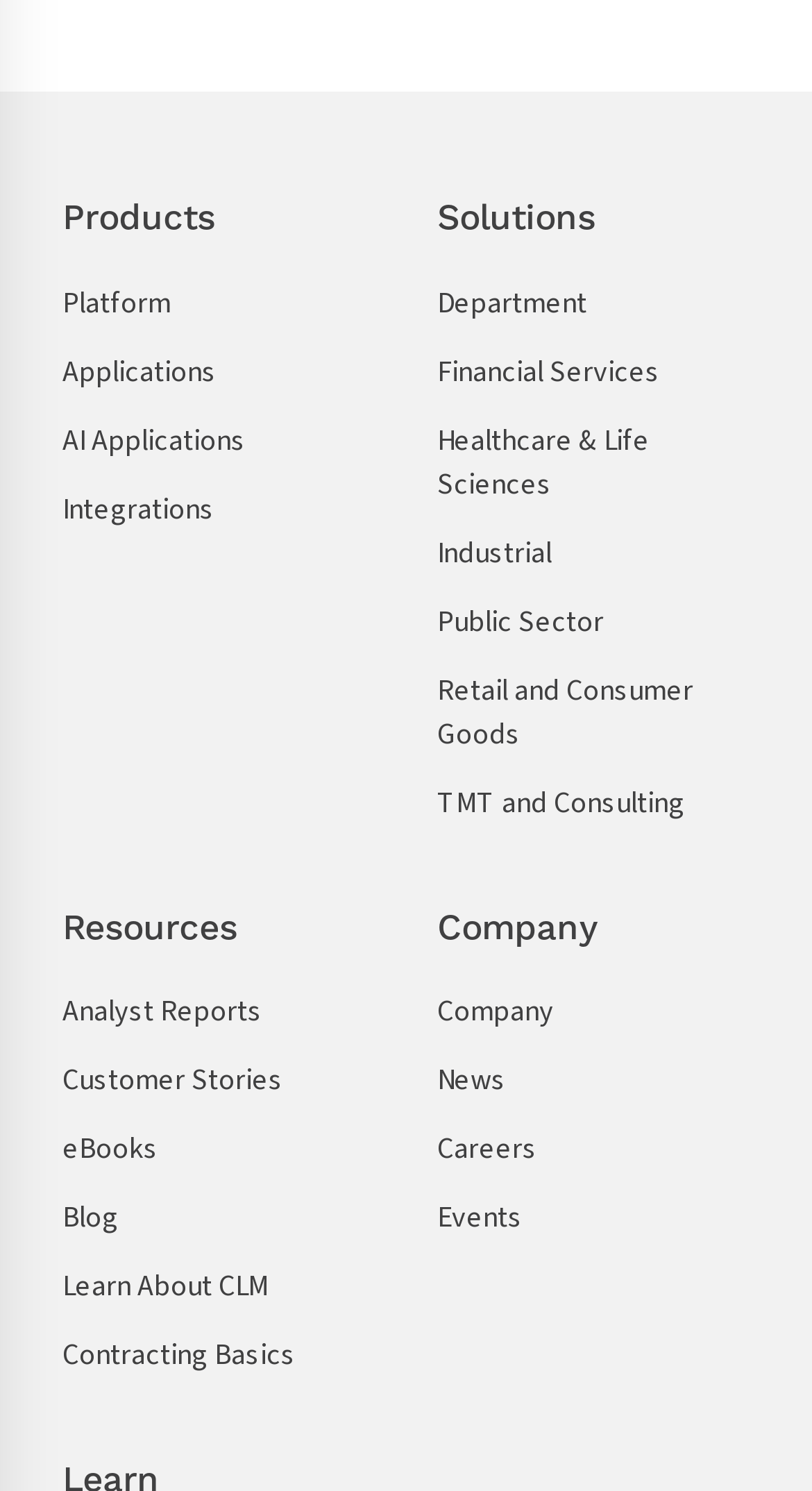Based on the visual content of the image, answer the question thoroughly: How many resources are there?

Under the 'Resources' category, I found 6 links: 'Analyst Reports', 'Customer Stories', 'eBooks', 'Blog', 'Learn About CLM', and 'Contracting Basics'.